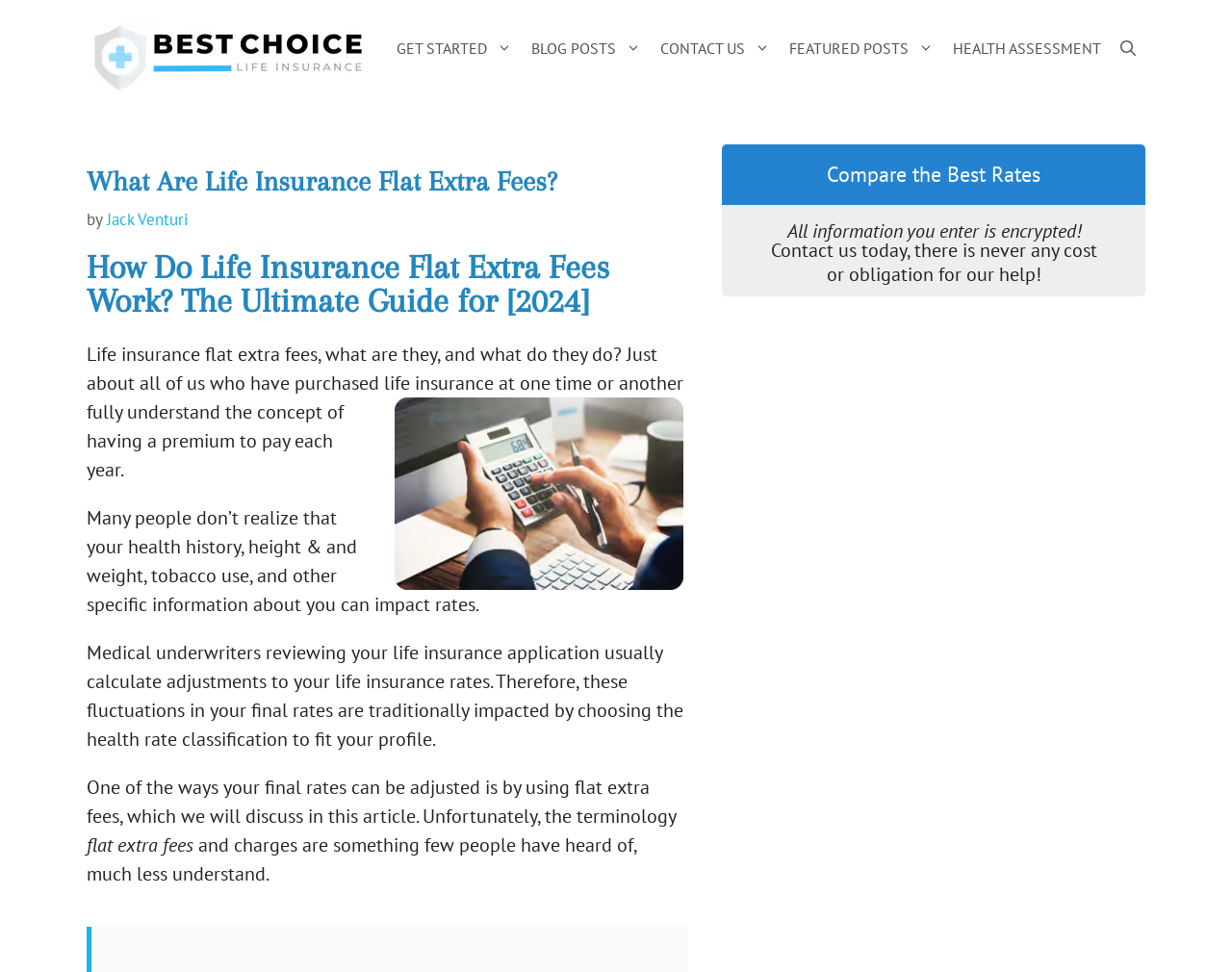Specify the bounding box coordinates of the region I need to click to perform the following instruction: "Compare the best rates". The coordinates must be four float numbers in the range of 0 to 1, i.e., [left, top, right, bottom].

[0.671, 0.165, 0.845, 0.193]